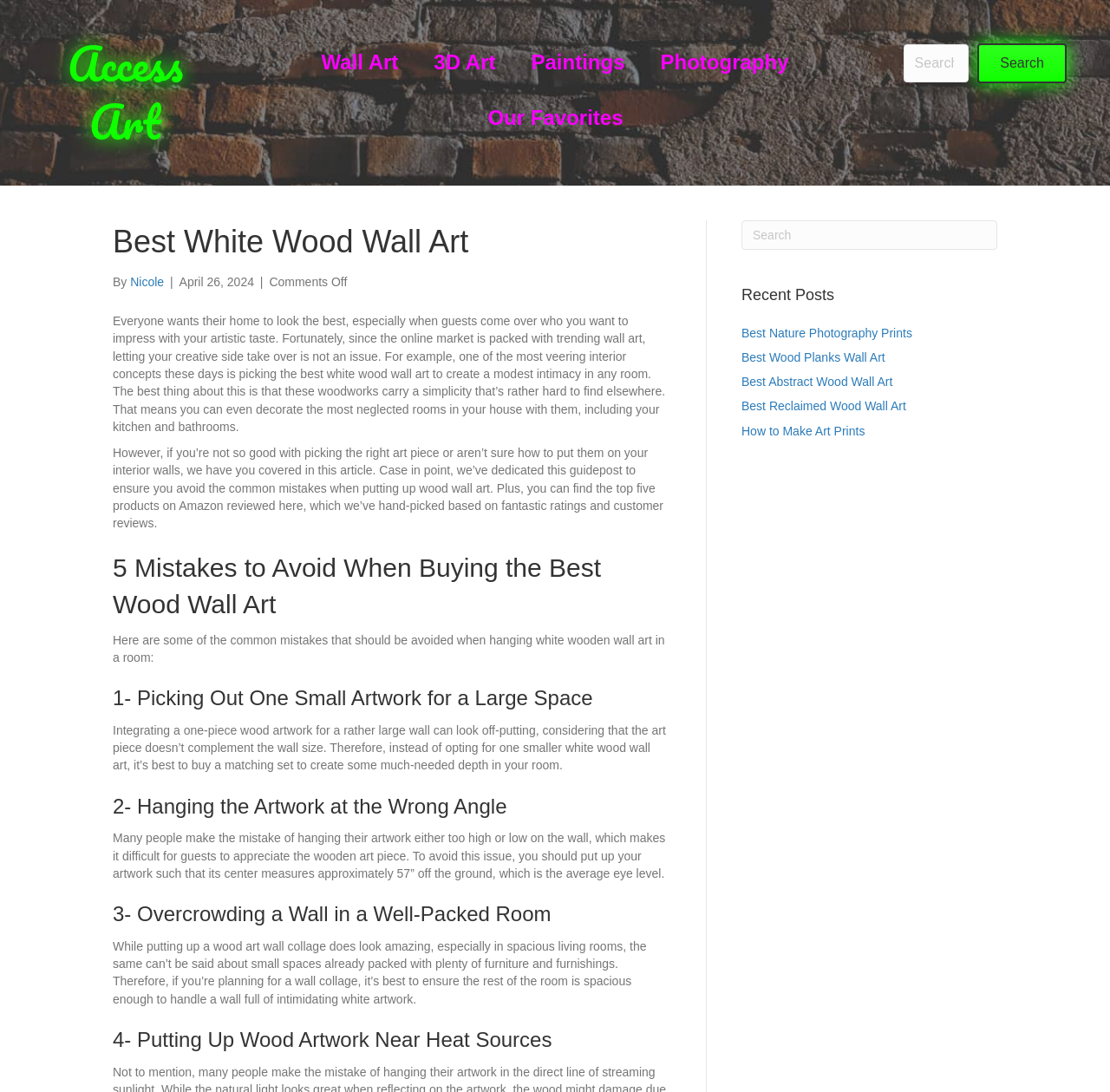What is the common mistake when hanging wood wall art?
Please provide a single word or phrase as the answer based on the screenshot.

Hanging at the wrong angle